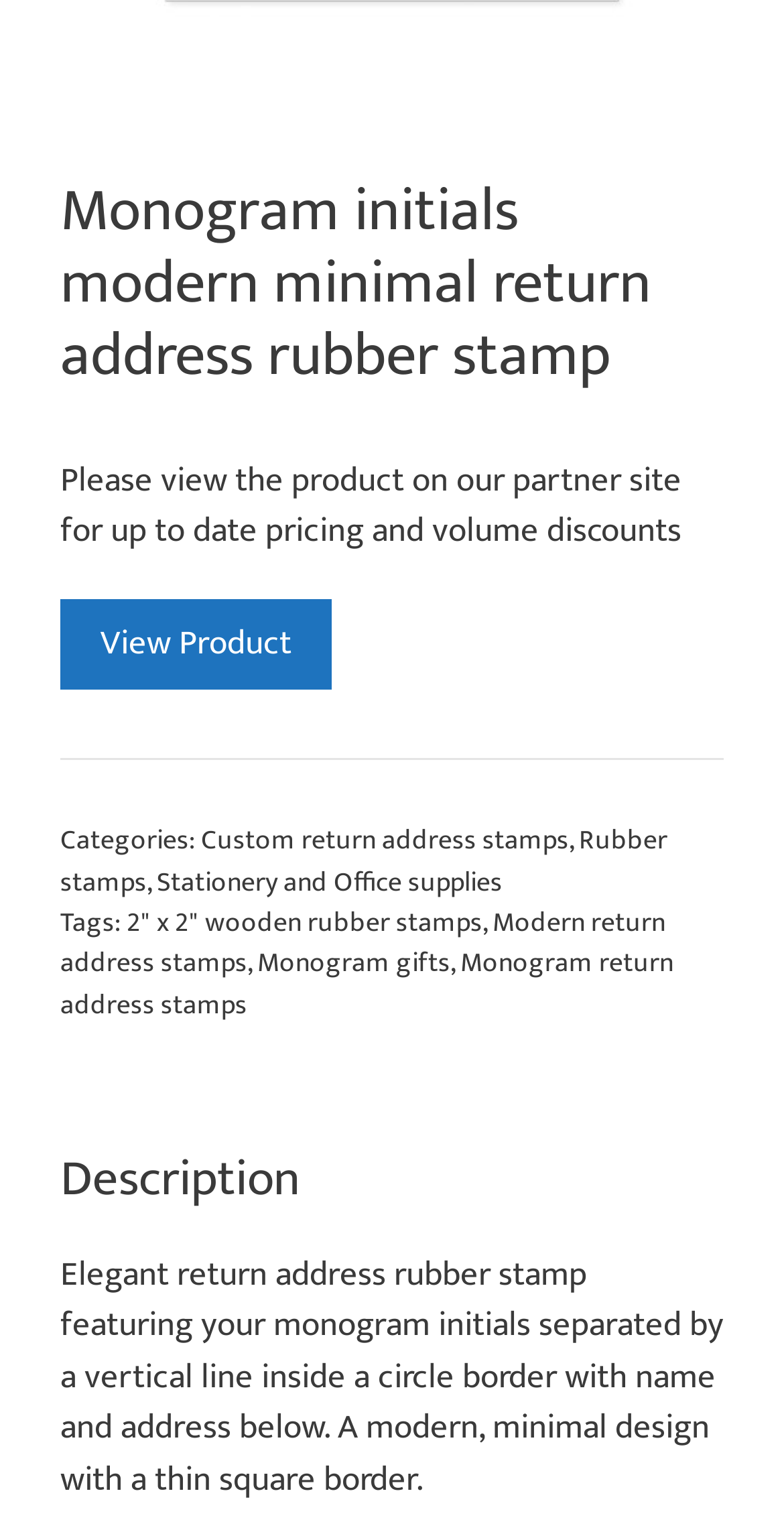Highlight the bounding box coordinates of the region I should click on to meet the following instruction: "Read product description".

[0.077, 0.752, 0.923, 0.986]